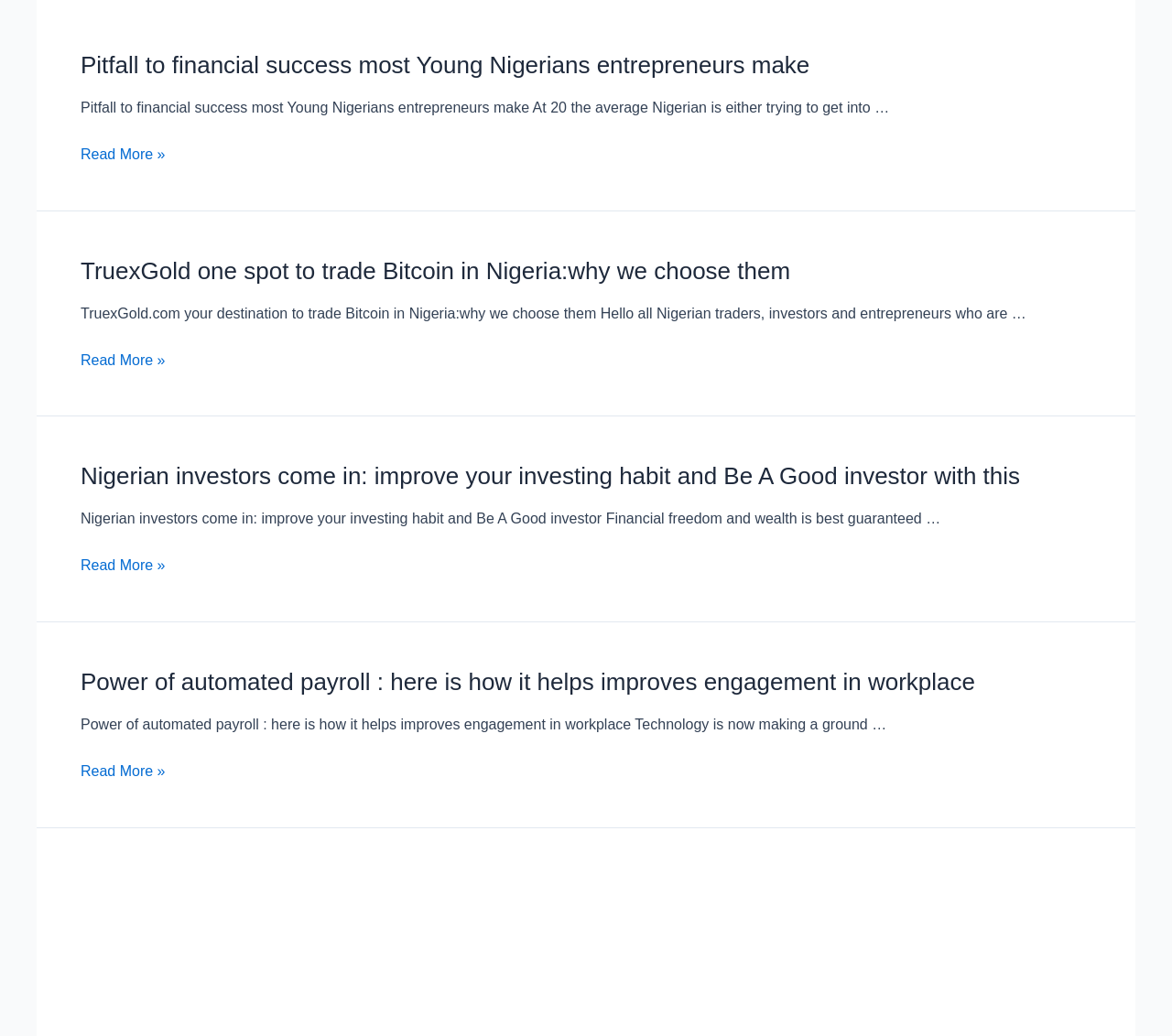Provide a single word or phrase answer to the question: 
What is the purpose of TruexGold?

Trade Bitcoin